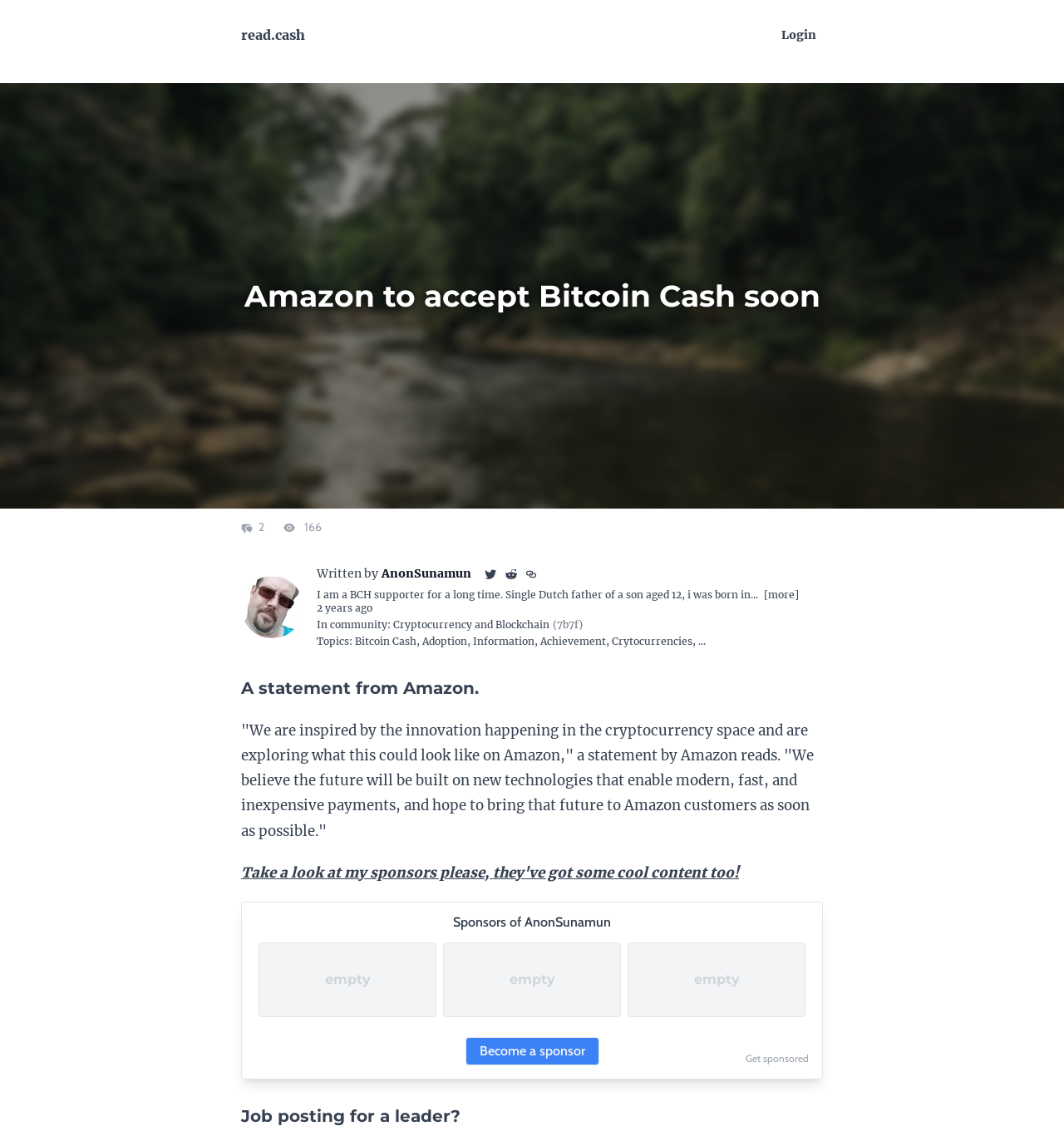Use the details in the image to answer the question thoroughly: 
What is the title of the first article?

I found the title of the first article by looking at the heading element with the text 'Amazon to accept Bitcoin Cash soon' which is located at the top of the webpage.